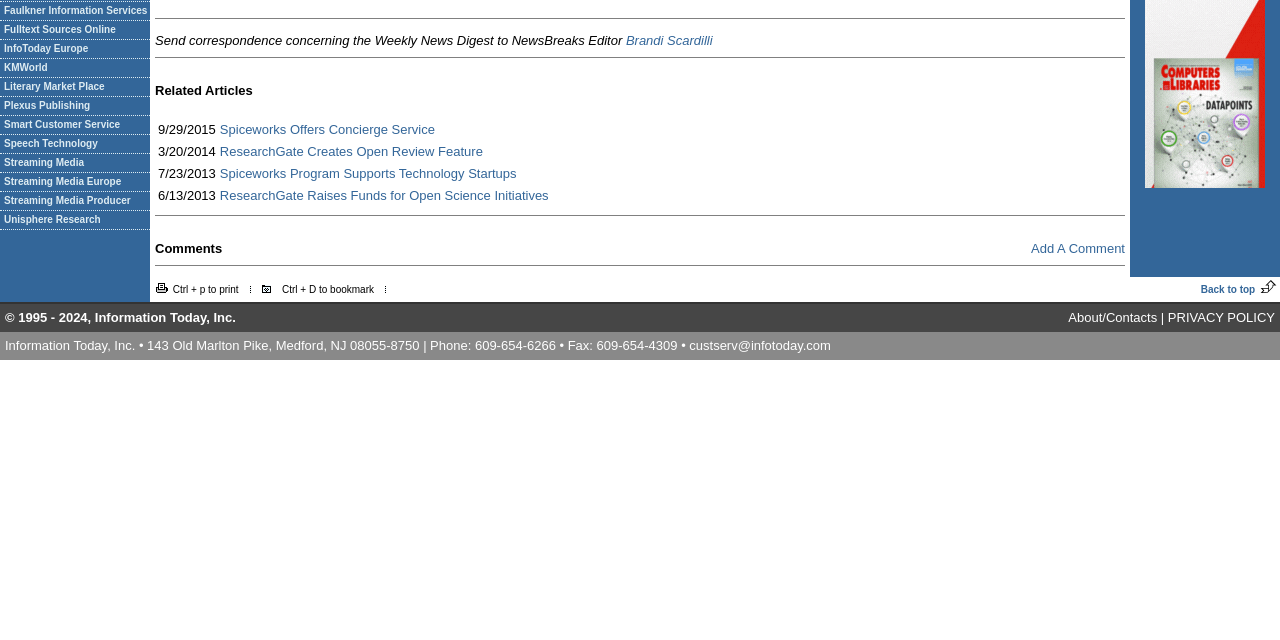Bounding box coordinates are specified in the format (top-left x, top-left y, bottom-right x, bottom-right y). All values are floating point numbers bounded between 0 and 1. Please provide the bounding box coordinate of the region this sentence describes: parent_node: Name name="author"

None